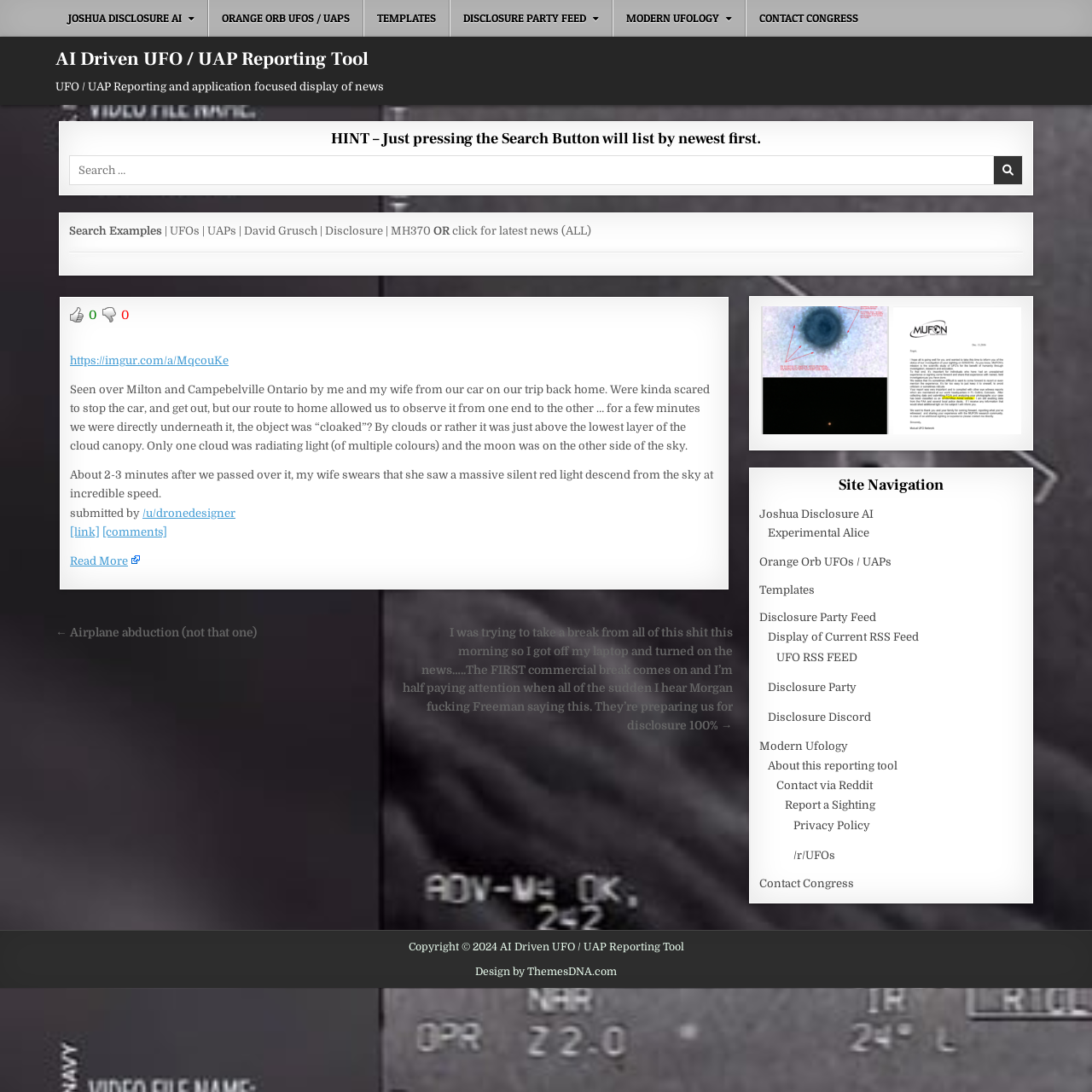Find the bounding box coordinates of the area that needs to be clicked in order to achieve the following instruction: "Report a UFO sighting". The coordinates should be specified as four float numbers between 0 and 1, i.e., [left, top, right, bottom].

[0.719, 0.731, 0.802, 0.743]